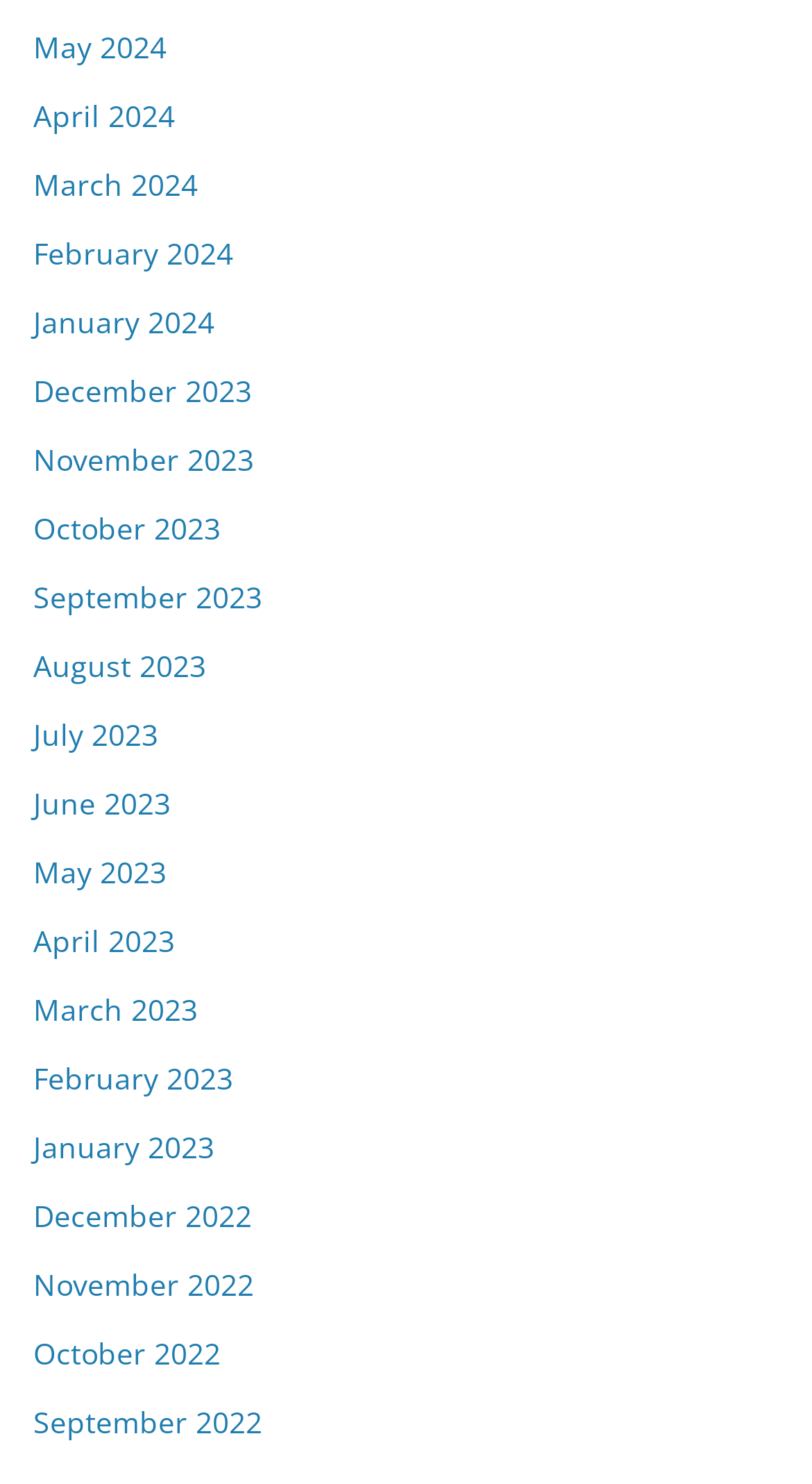Carefully observe the image and respond to the question with a detailed answer:
What is the position of the 'June 2023' link?

By comparing the y1 and y2 coordinates of the links, I found that the 'June 2023' link is located in the middle of the list, with its y1 coordinate being 0.528 and y2 coordinate being 0.554.